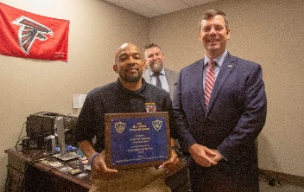Describe all elements and aspects of the image.

In a professional office setting, an individual holds a plaque that recognizes their achievements, standing proudly in the foreground. To the left, a man is smiling, showcasing pride and accomplishment, while two other men stand nearby, one of whom appears to be in the background, observing the moment with approval. The wall behind them features a flag, indicating a potential affiliation with a sports team. The ambiance suggests a celebration or acknowledgment of significant work, likely connected to the legal profession, as the context of the image pertains to attorneys and legal representation.